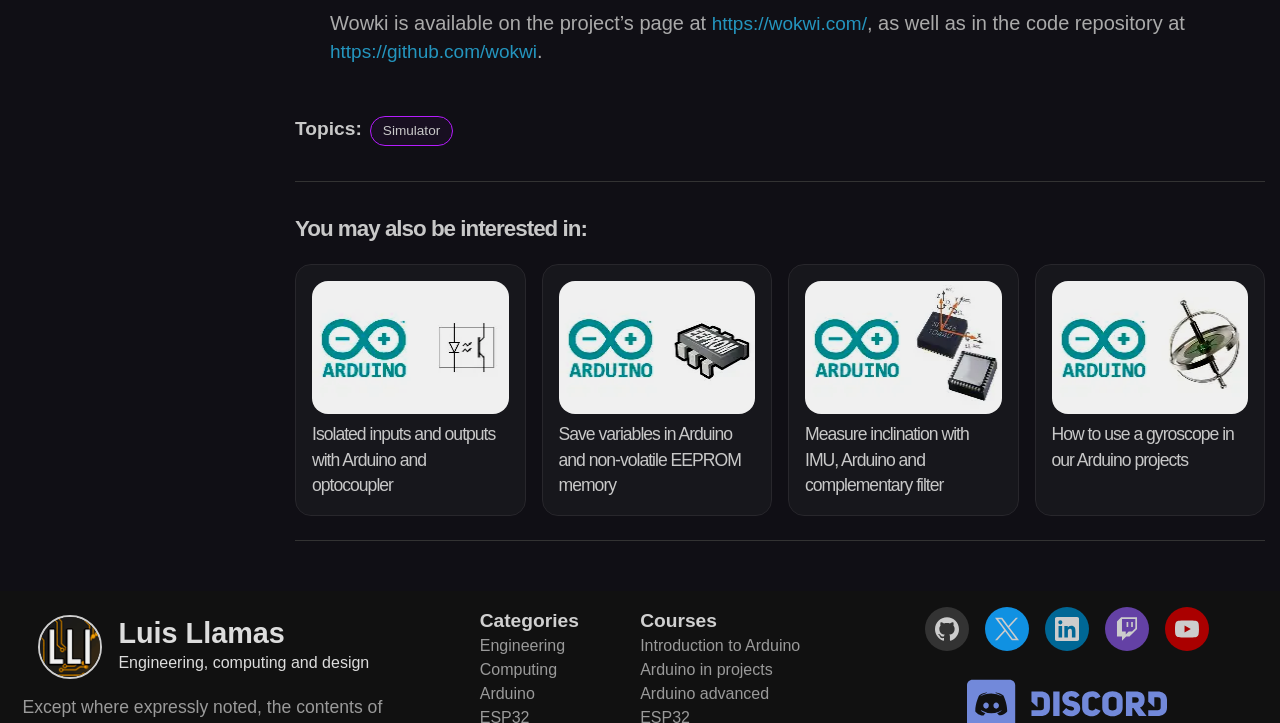Please determine the bounding box coordinates for the element that should be clicked to follow these instructions: "Read about isolated inputs and outputs with Arduino and optocoupler".

[0.244, 0.389, 0.397, 0.69]